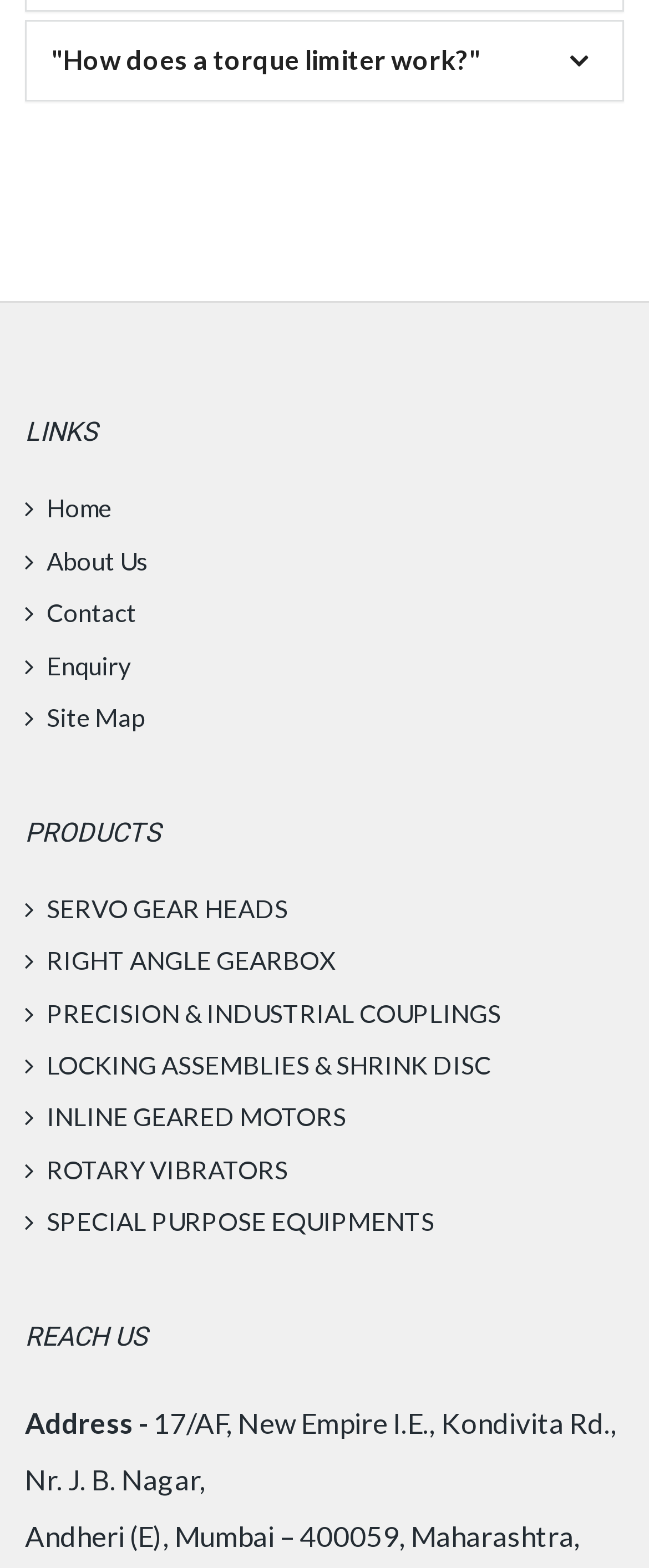Please reply to the following question using a single word or phrase: 
How many links are under the 'PRODUCTS' heading?

7